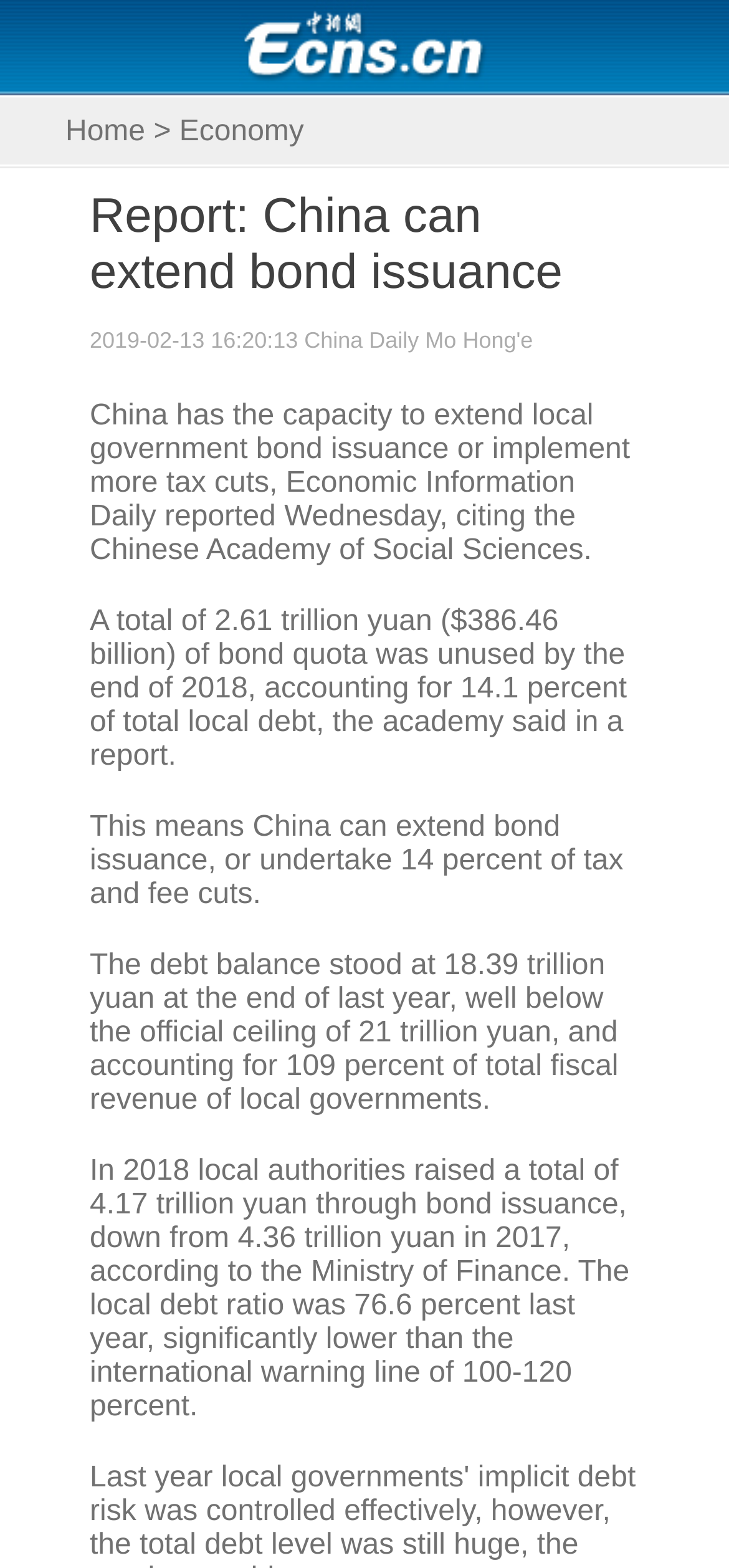Locate the UI element described by Home in the provided webpage screenshot. Return the bounding box coordinates in the format (top-left x, top-left y, bottom-right x, bottom-right y), ensuring all values are between 0 and 1.

[0.09, 0.074, 0.199, 0.094]